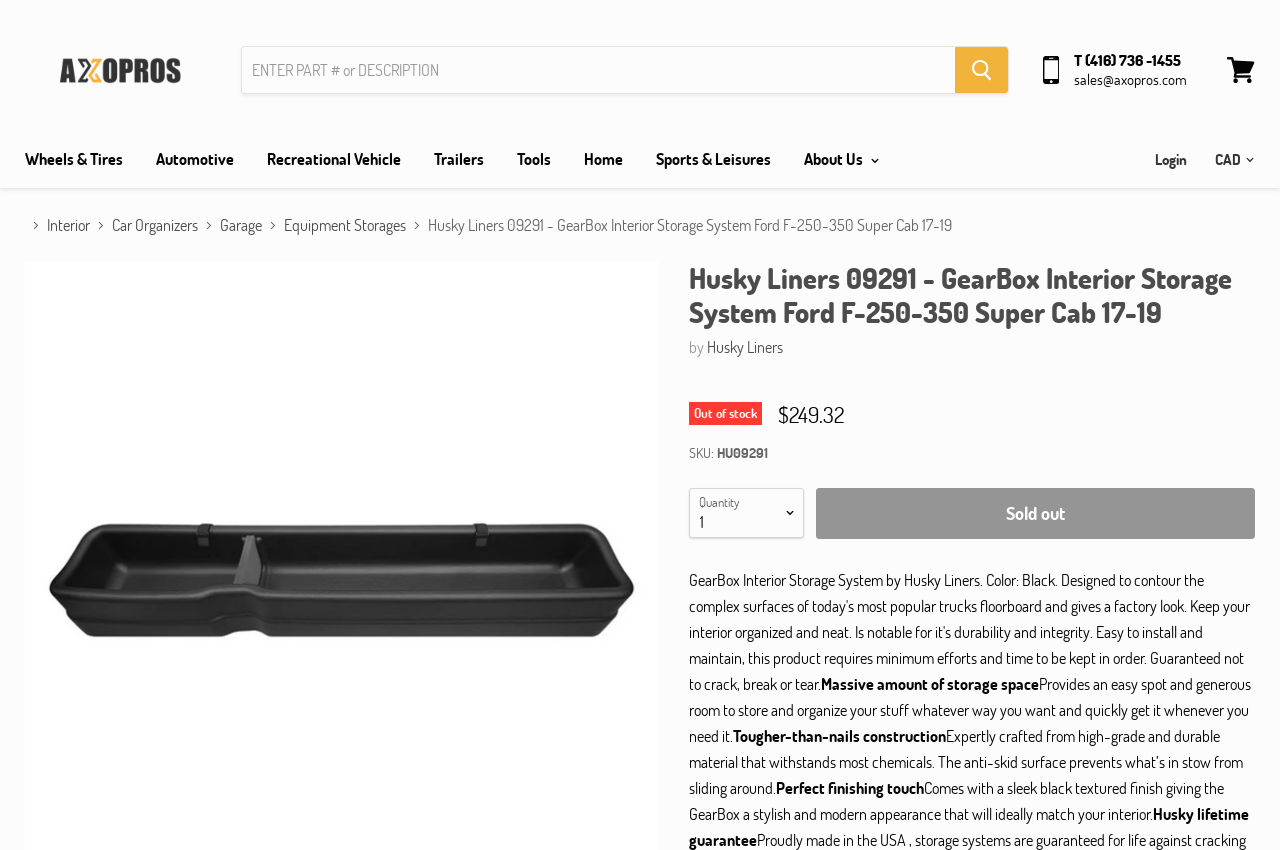What is the color of the GearBox Interior Storage System?
Craft a detailed and extensive response to the question.

I found the answer by looking at the product description, which mentions that the GearBox comes with a 'sleek black textured finish'.